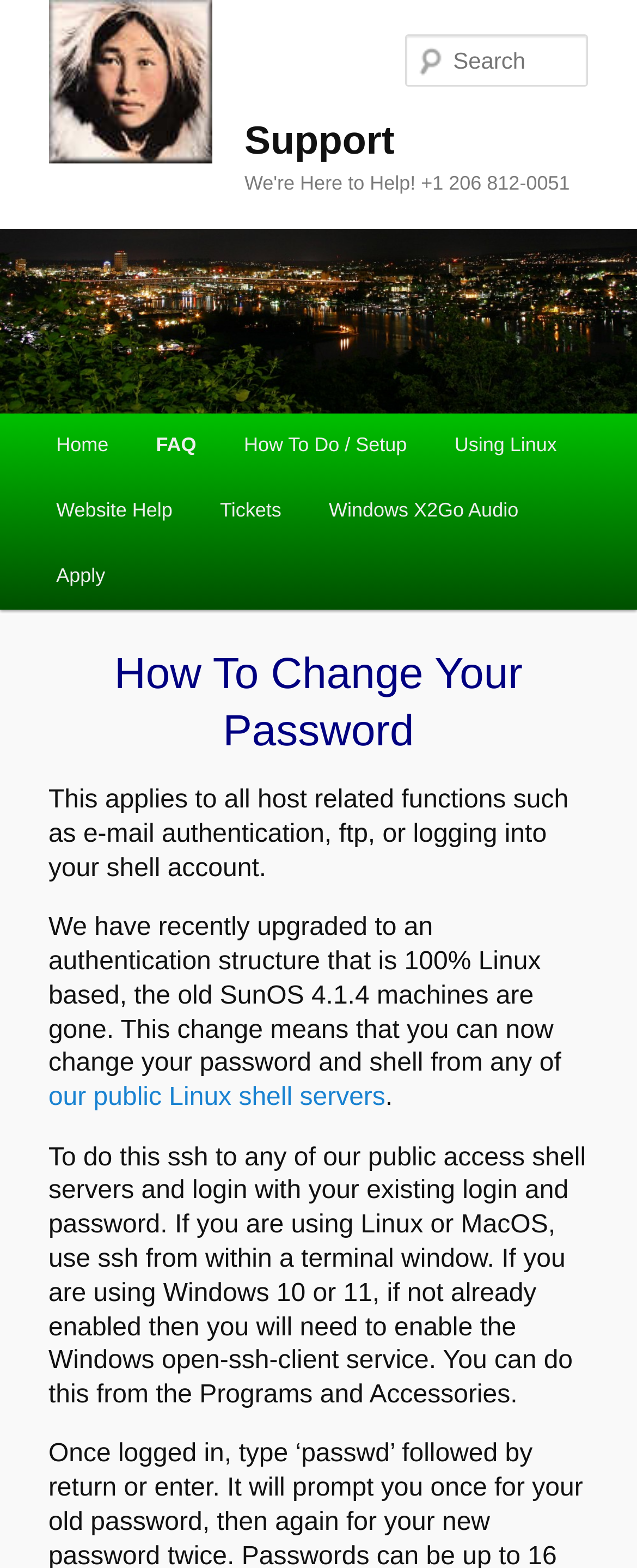Please find the bounding box for the UI element described by: "Windows X2Go Audio".

[0.479, 0.305, 0.851, 0.347]